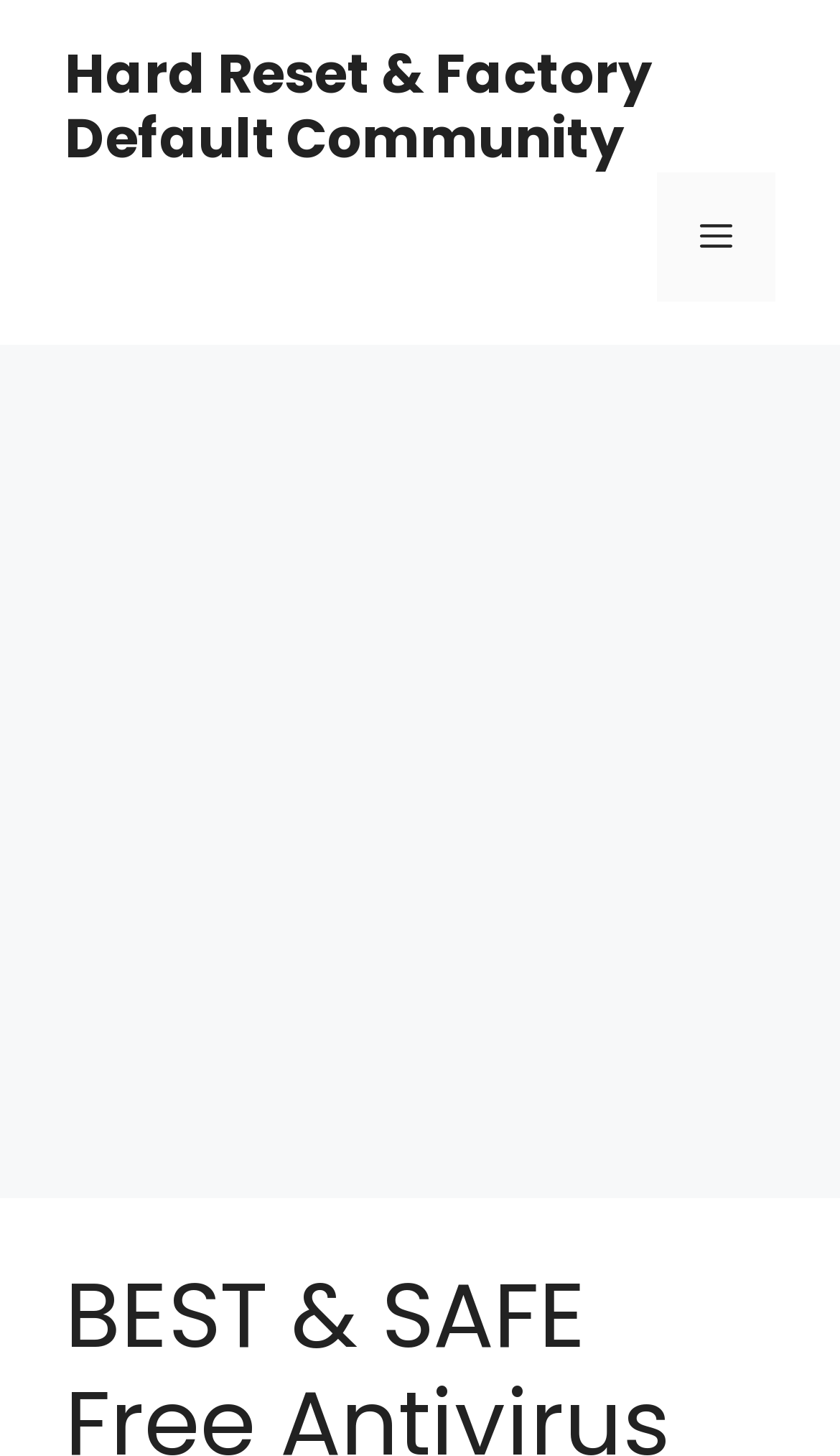Identify the bounding box coordinates for the UI element that matches this description: "aria-label="Advertisement" name="aswift_1" title="Advertisement"".

[0.0, 0.312, 1.0, 0.793]